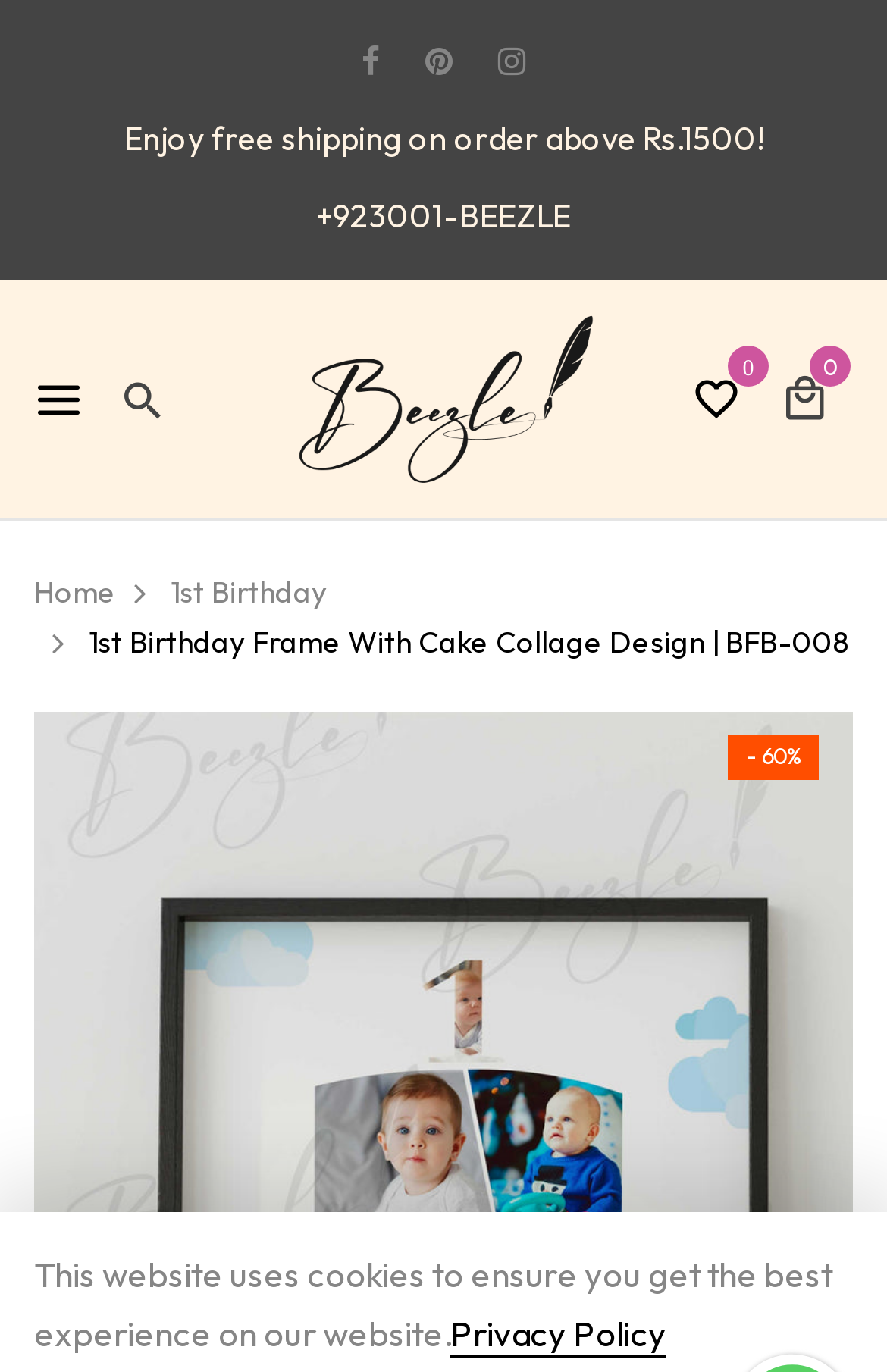For the following element description, predict the bounding box coordinates in the format (top-left x, top-left y, bottom-right x, bottom-right y). All values should be floating point numbers between 0 and 1. Description: Facebook

[0.408, 0.03, 0.428, 0.06]